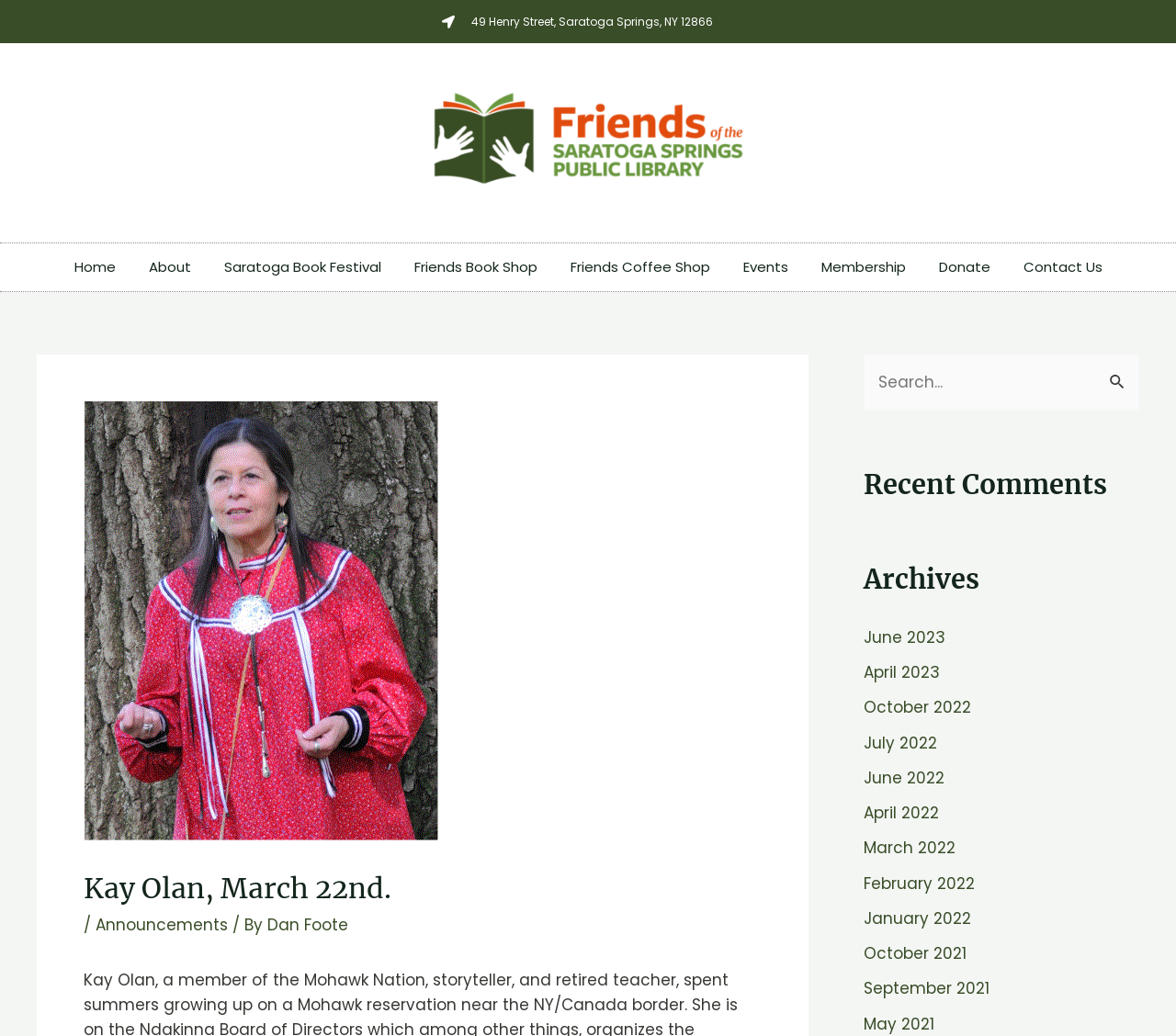How many archive links are there?
Use the information from the image to give a detailed answer to the question.

I counted the number of link elements with bounding box coordinates between [0.734, 0.605] and [0.734, 0.978], which are located in the archives section.